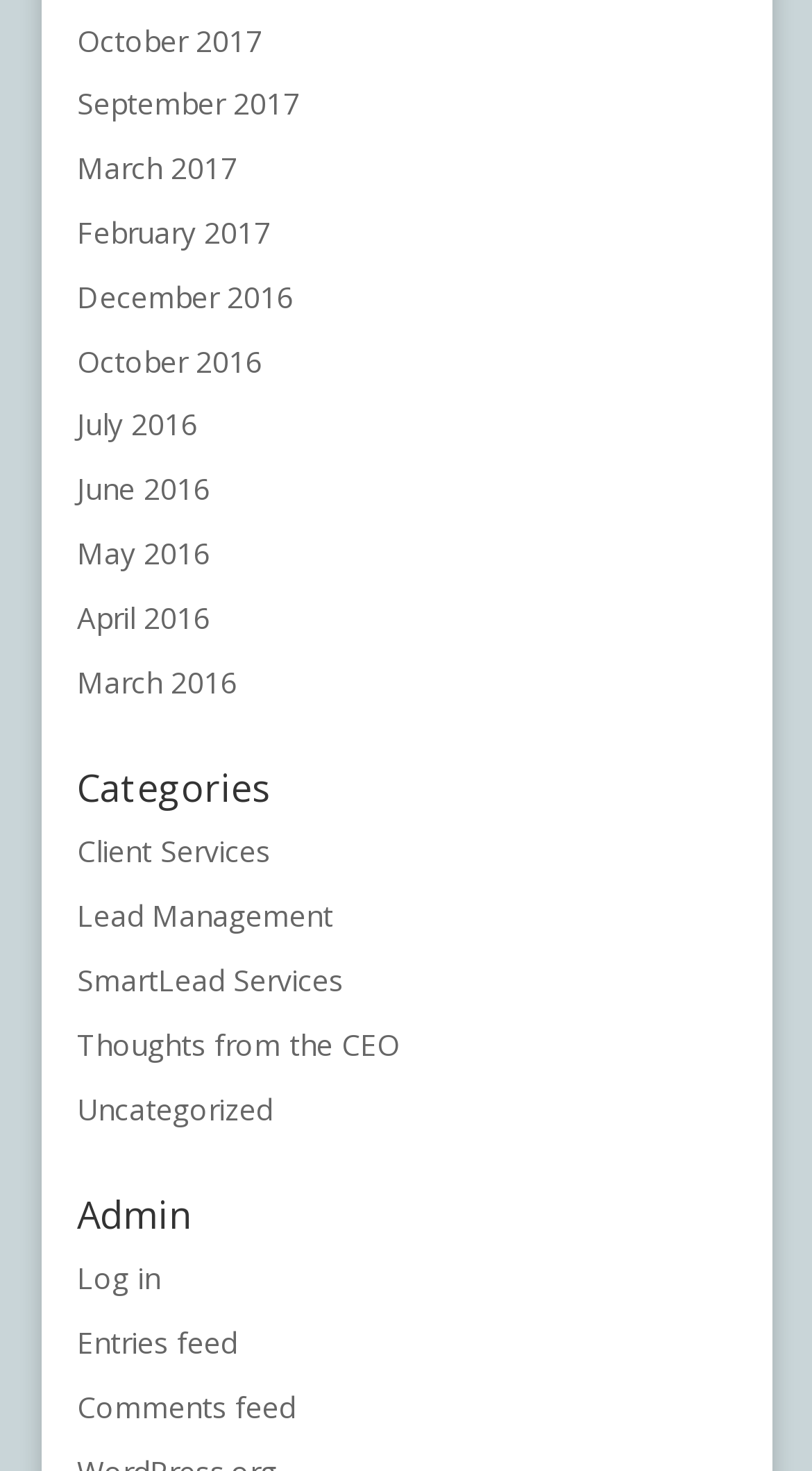Answer the following query concisely with a single word or phrase:
What is the last category listed?

Uncategorized